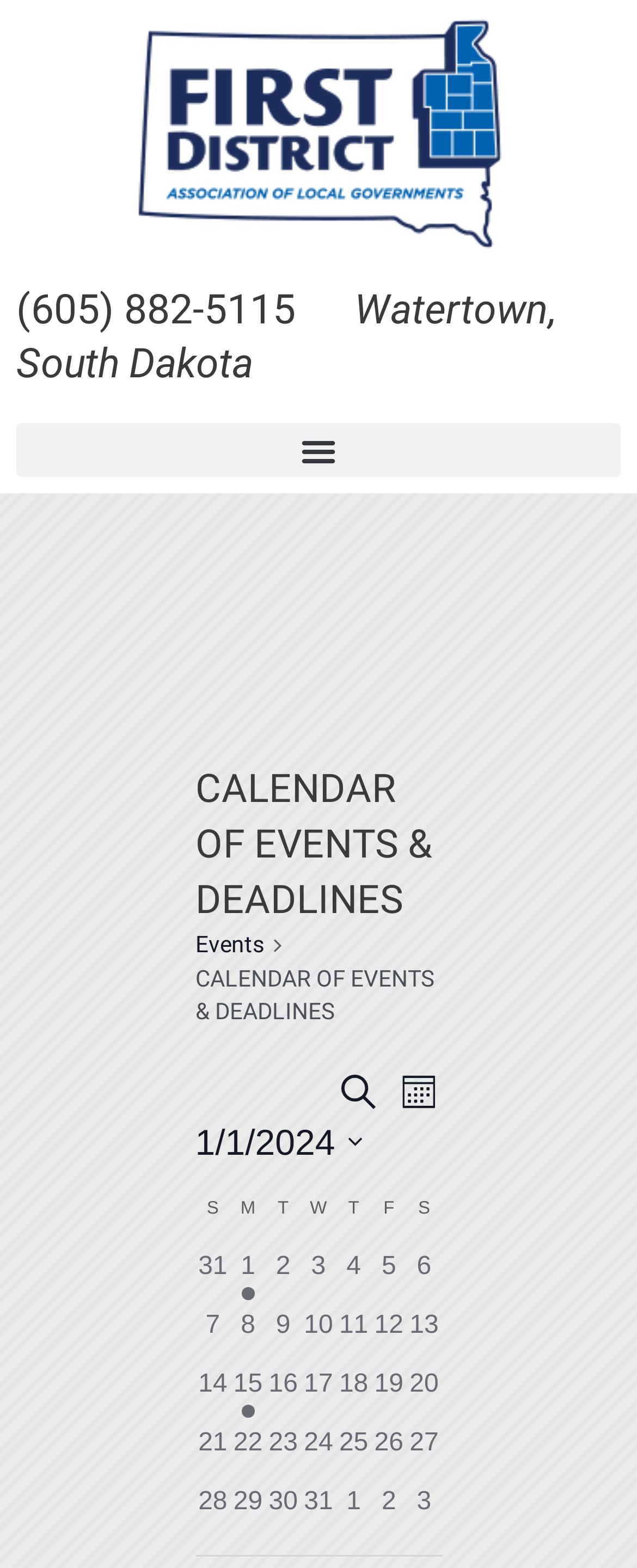Please locate the bounding box coordinates of the element's region that needs to be clicked to follow the instruction: "Click the 'Events' link". The bounding box coordinates should be provided as four float numbers between 0 and 1, i.e., [left, top, right, bottom].

[0.306, 0.593, 0.414, 0.616]